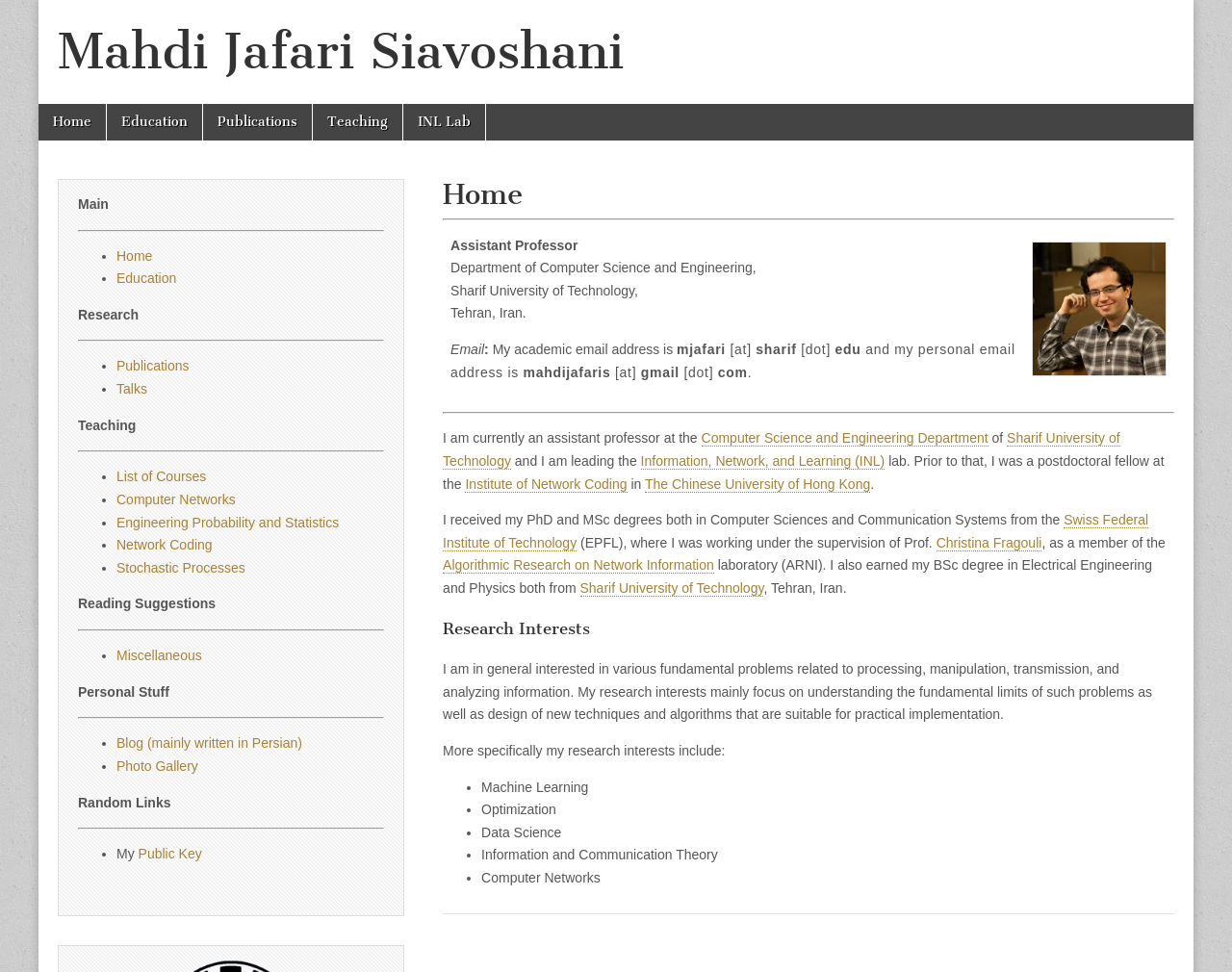Locate the bounding box coordinates of the element's region that should be clicked to carry out the following instruction: "Click on the 'Home' link". The coordinates need to be four float numbers between 0 and 1, i.e., [left, top, right, bottom].

[0.031, 0.107, 0.086, 0.144]